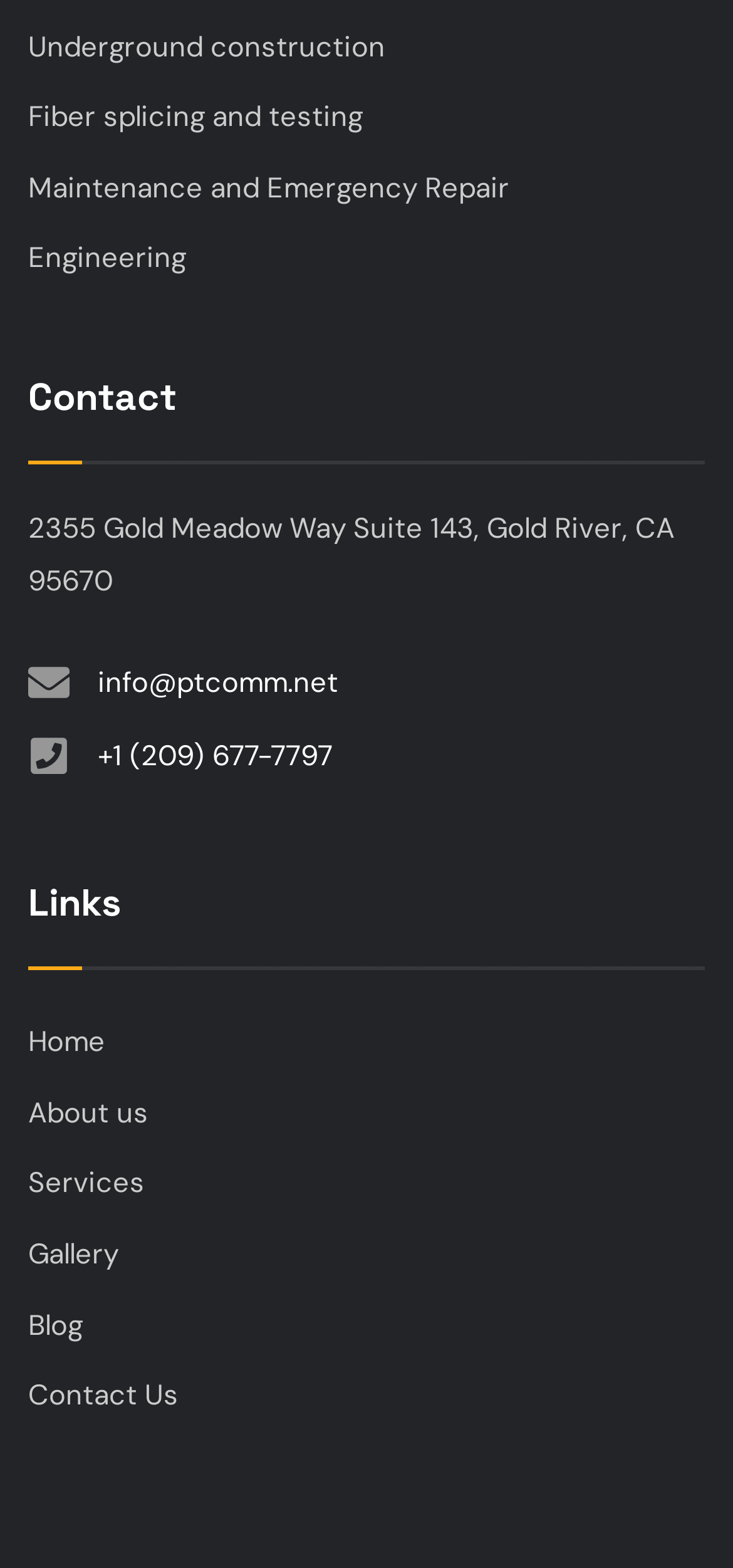Use the details in the image to answer the question thoroughly: 
What is the address of the company?

I found the address by looking at the contact information section, where I saw a static text element with the address 2355 Gold Meadow Way Suite 143, Gold River, CA 95670.